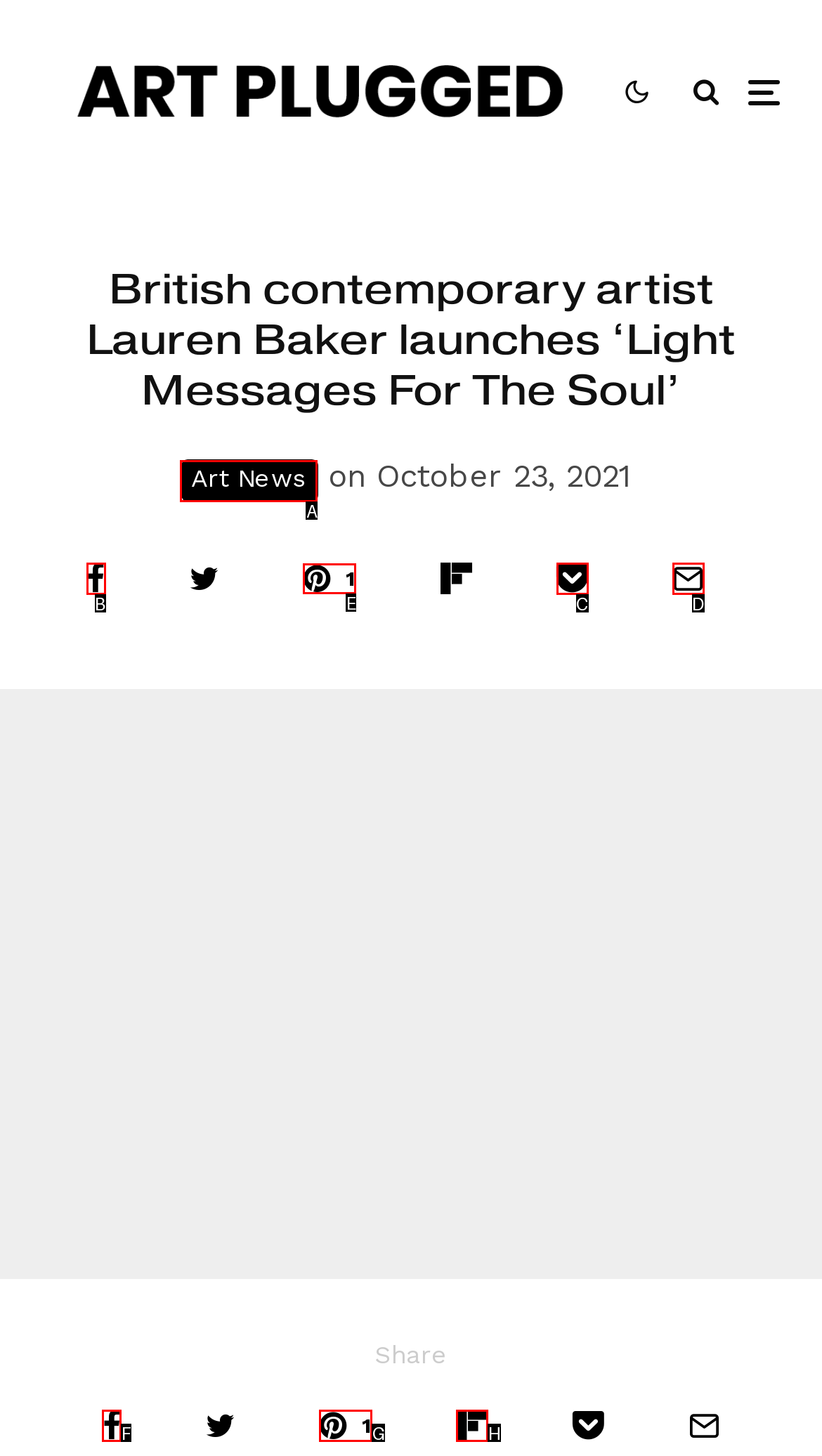Select the UI element that should be clicked to execute the following task: Pin the article
Provide the letter of the correct choice from the given options.

E